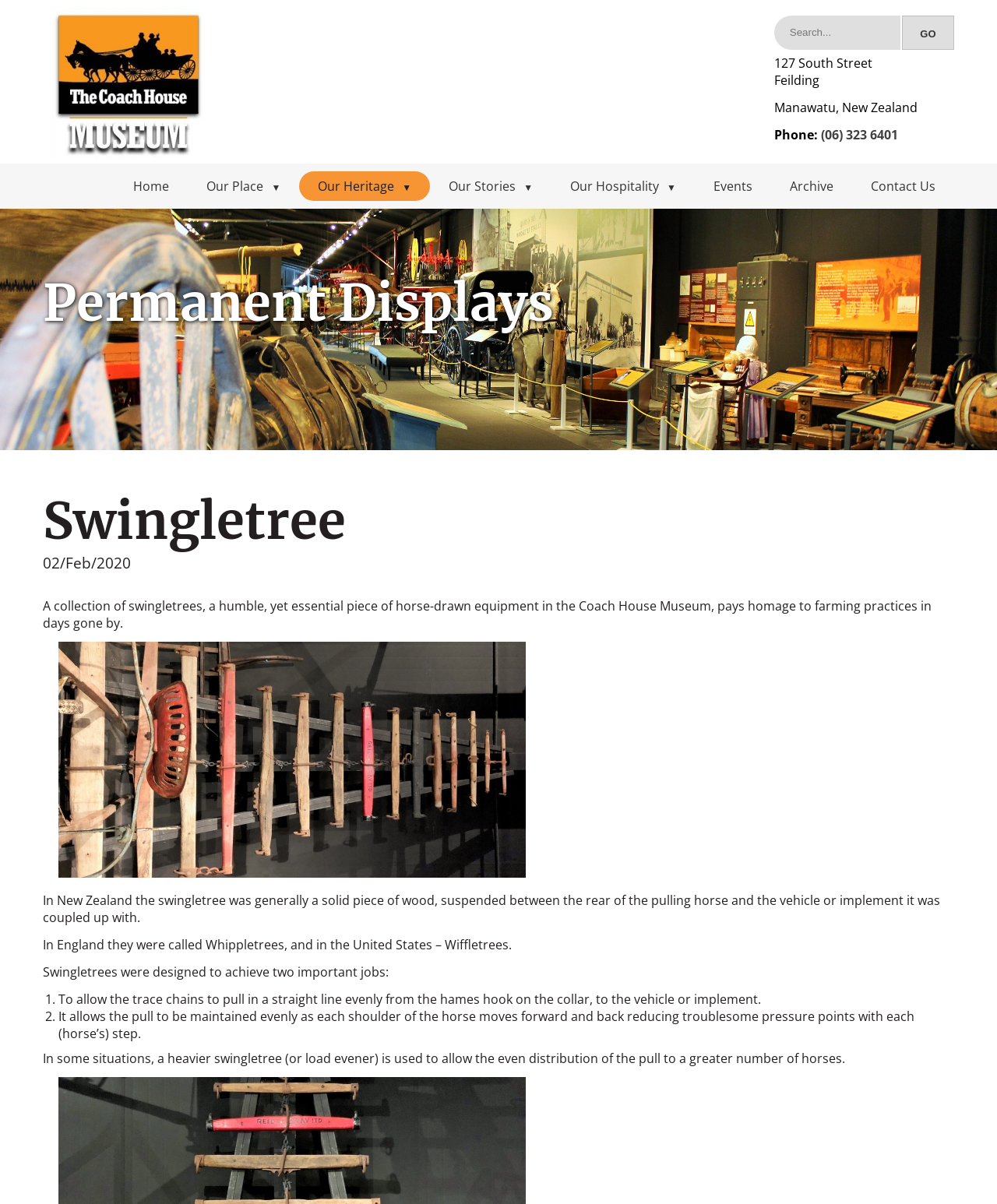What is the purpose of a heavier swingletree?
Can you give a detailed and elaborate answer to the question?

I found the purpose of a heavier swingletree by reading the description of its use, which states that it is used to allow the even distribution of the pull to a greater number of horses in certain situations.